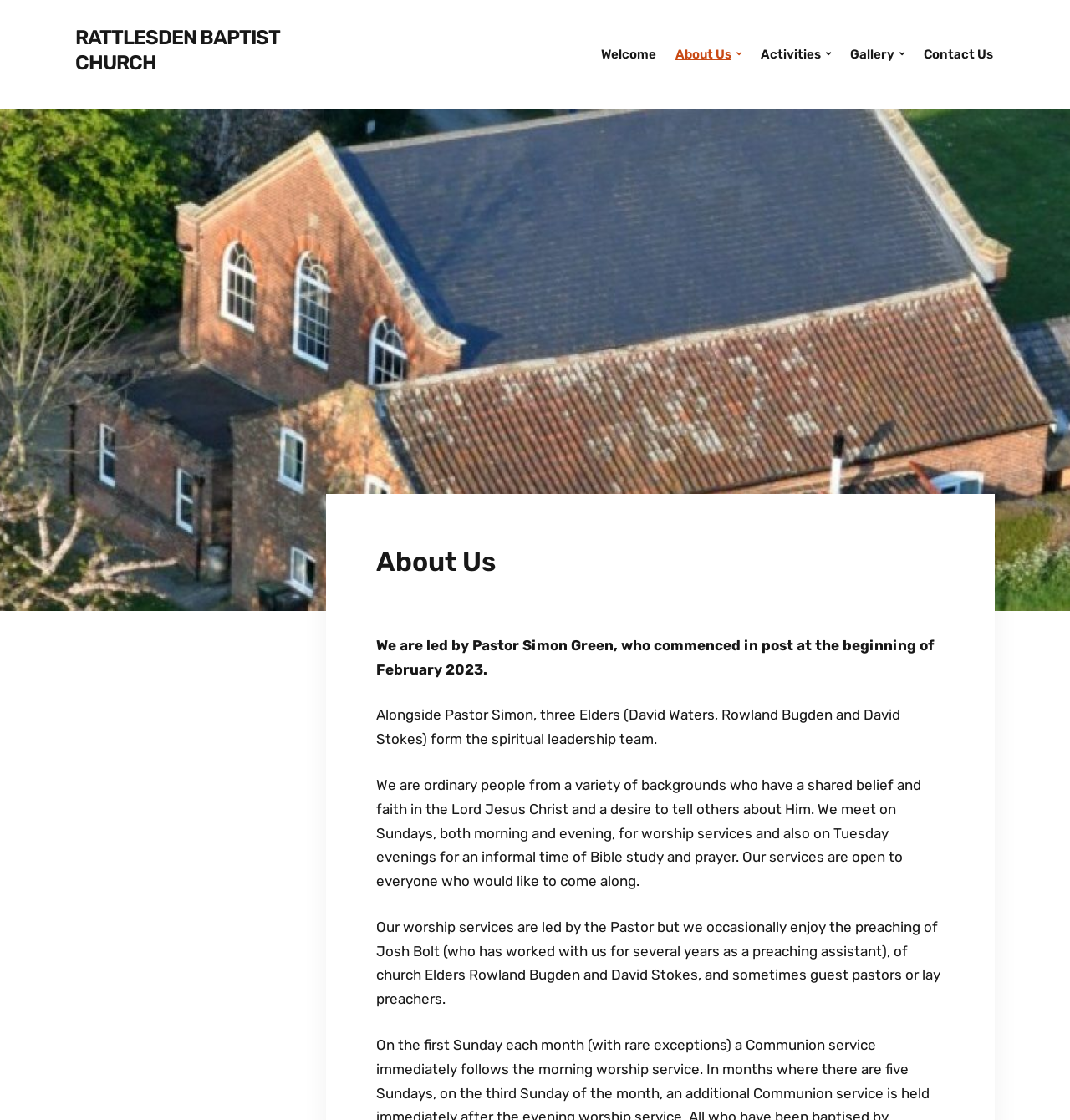Please locate the UI element described by "Book Podgorica Taxi" and provide its bounding box coordinates.

None